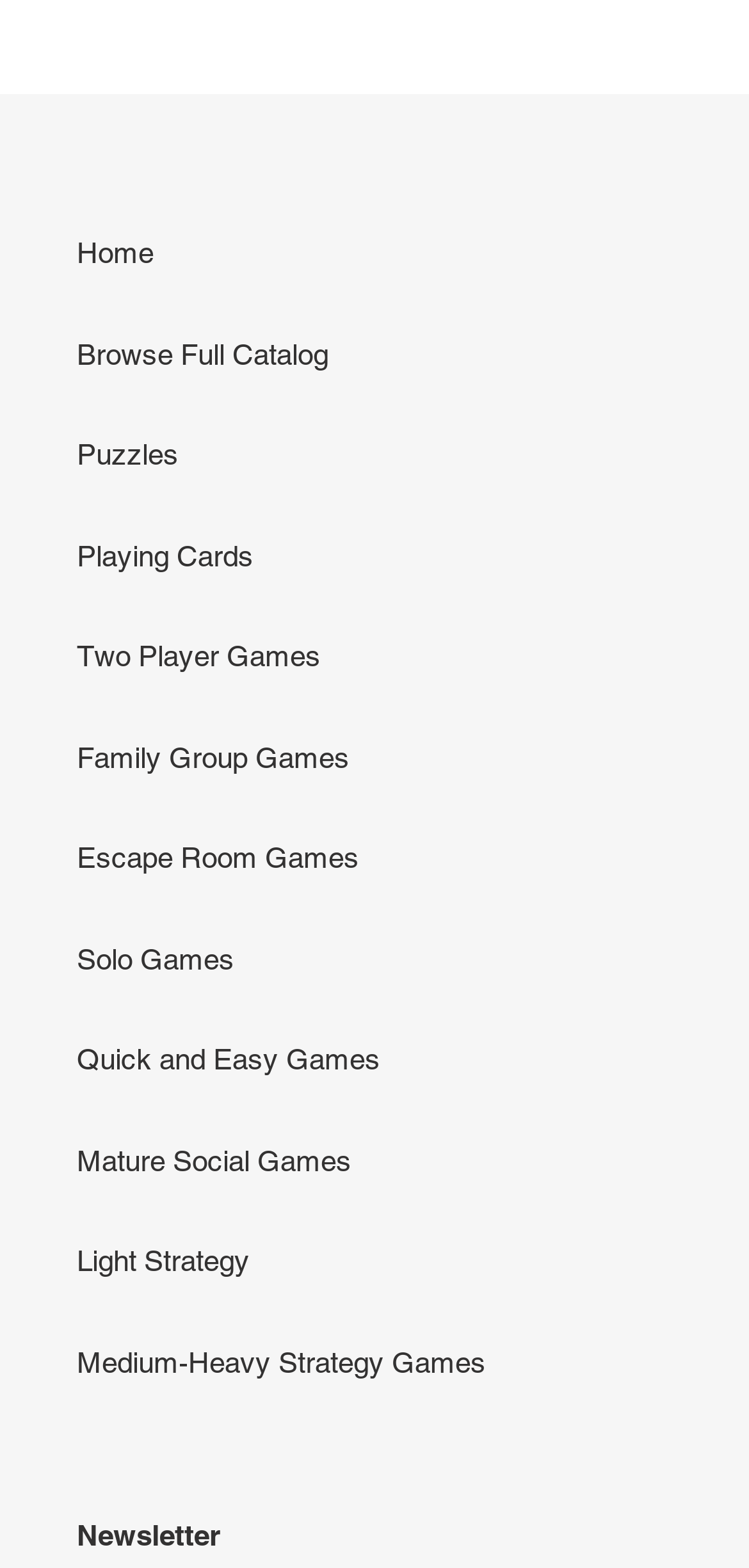What is the last item in the navigation menu?
Could you give a comprehensive explanation in response to this question?

I looked at the navigation menu and found that the last item is 'Medium-Heavy Strategy Games', which is located at the bottom of the menu.